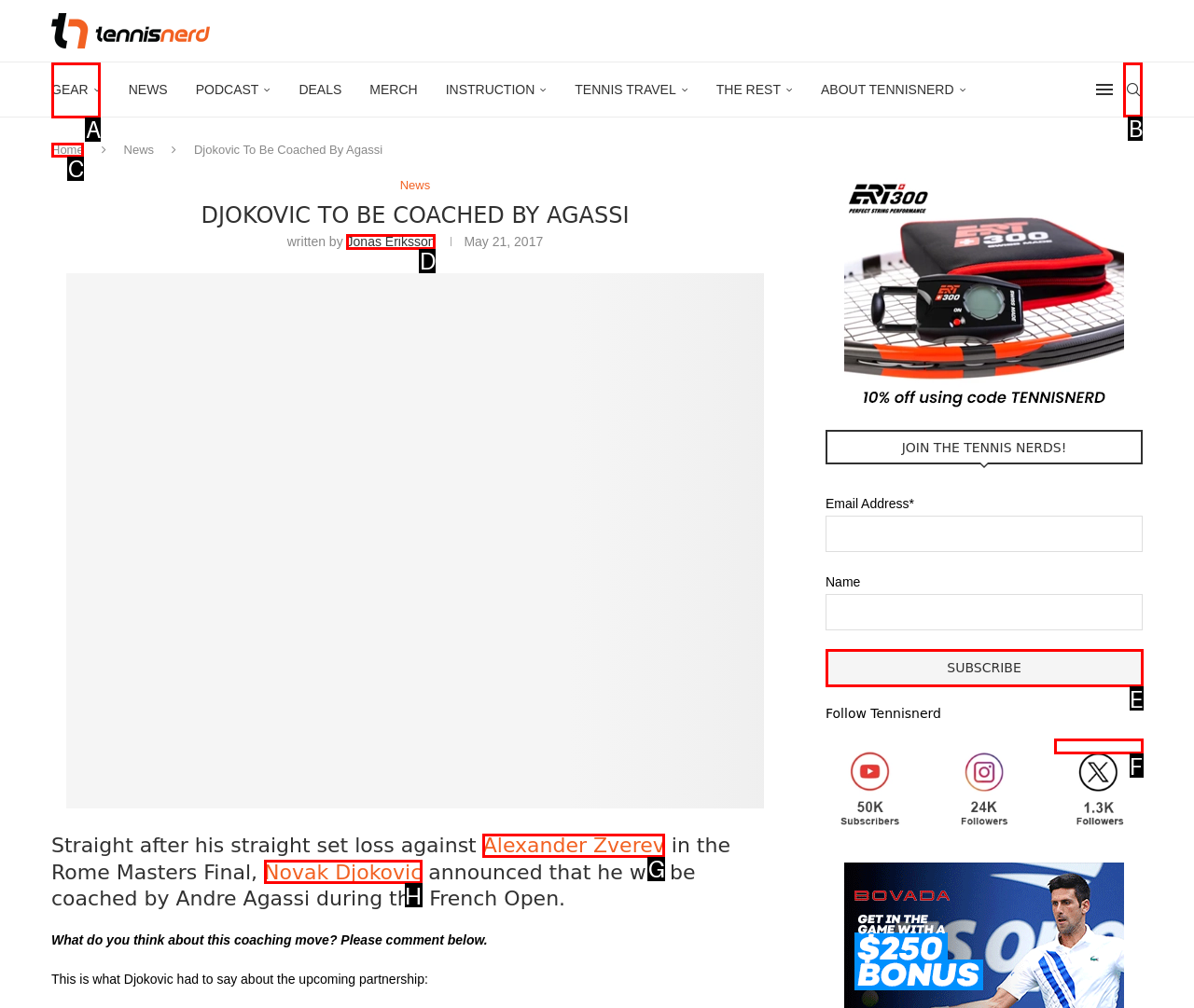Based on the choices marked in the screenshot, which letter represents the correct UI element to perform the task: Search for something?

B